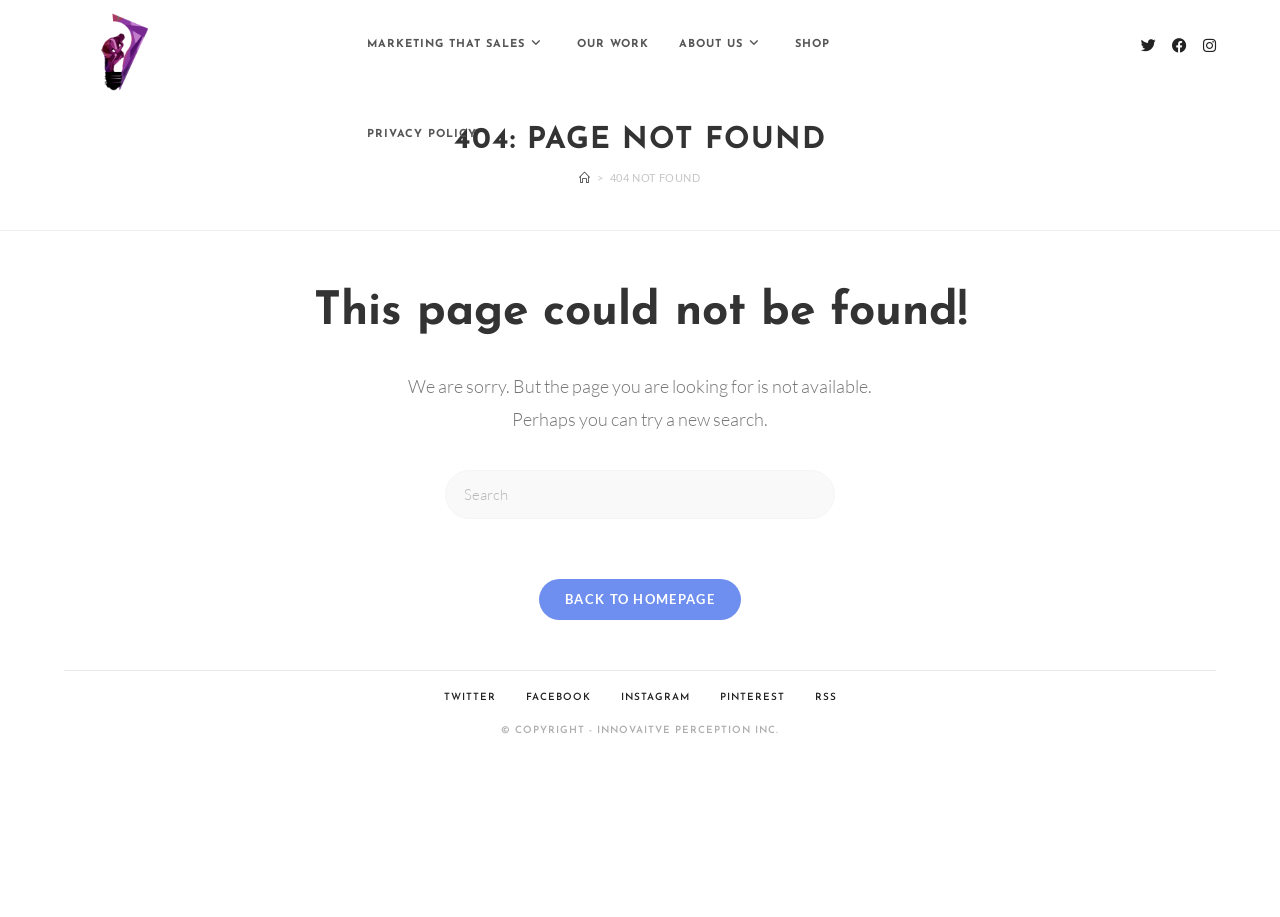Is there a search function on the webpage?
Give a one-word or short-phrase answer derived from the screenshot.

Yes